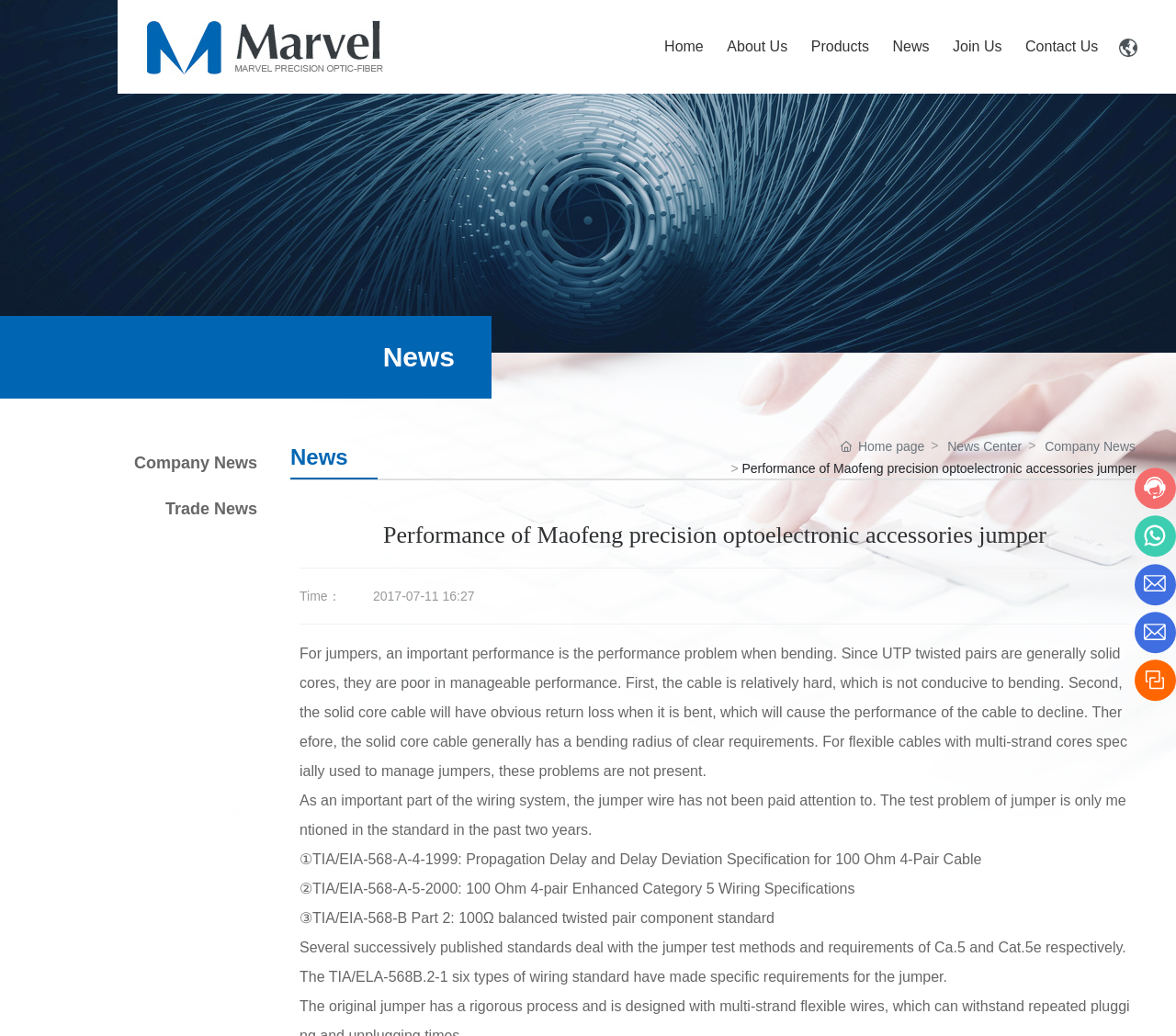Determine the bounding box of the UI component based on this description: "News Center". The bounding box coordinates should be four float values between 0 and 1, i.e., [left, top, right, bottom].

[0.806, 0.421, 0.869, 0.442]